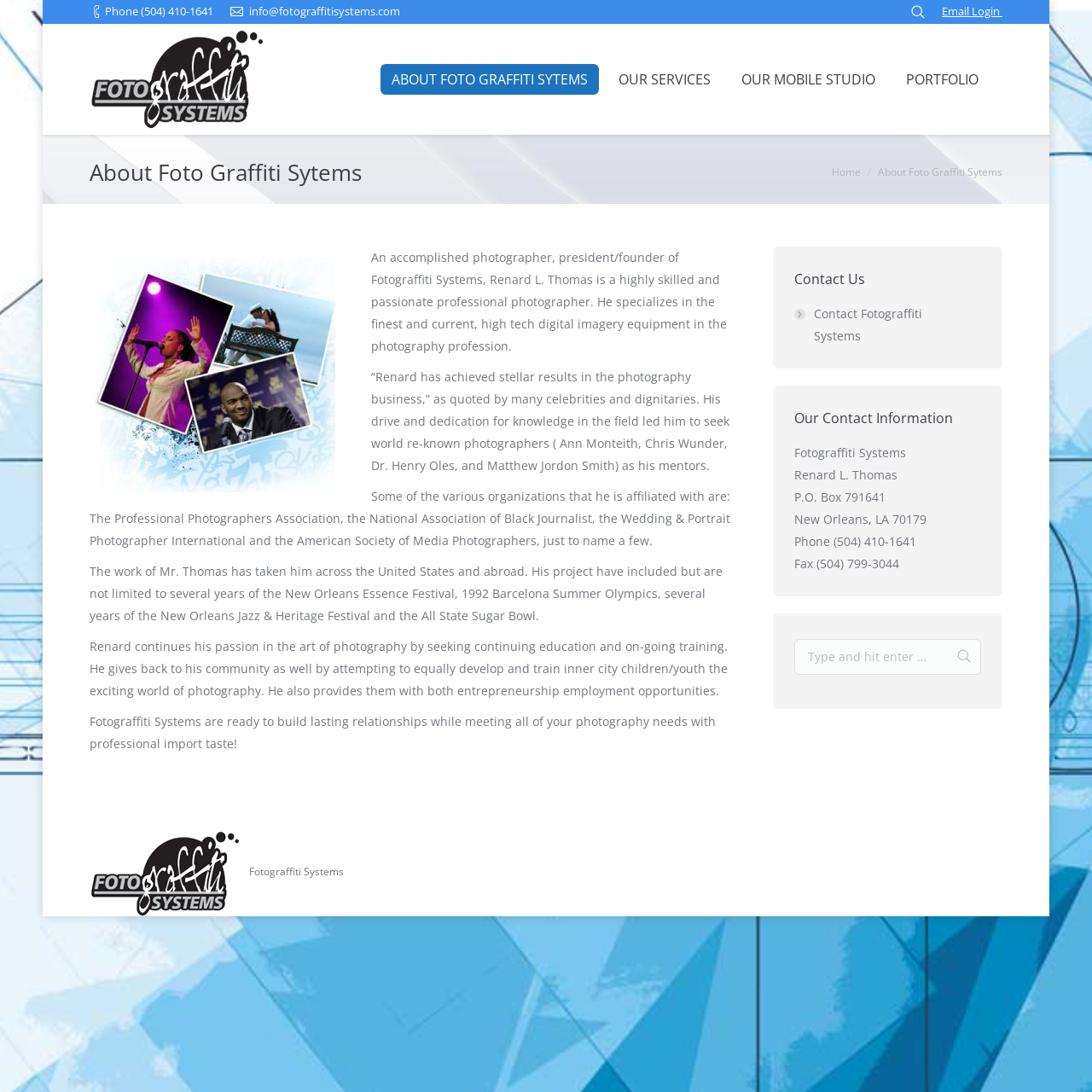Provide the bounding box coordinates of the HTML element described by the text: "Email Login". The coordinates should be in the format [left, top, right, bottom] with values between 0 and 1.

[0.862, 0.003, 0.918, 0.017]